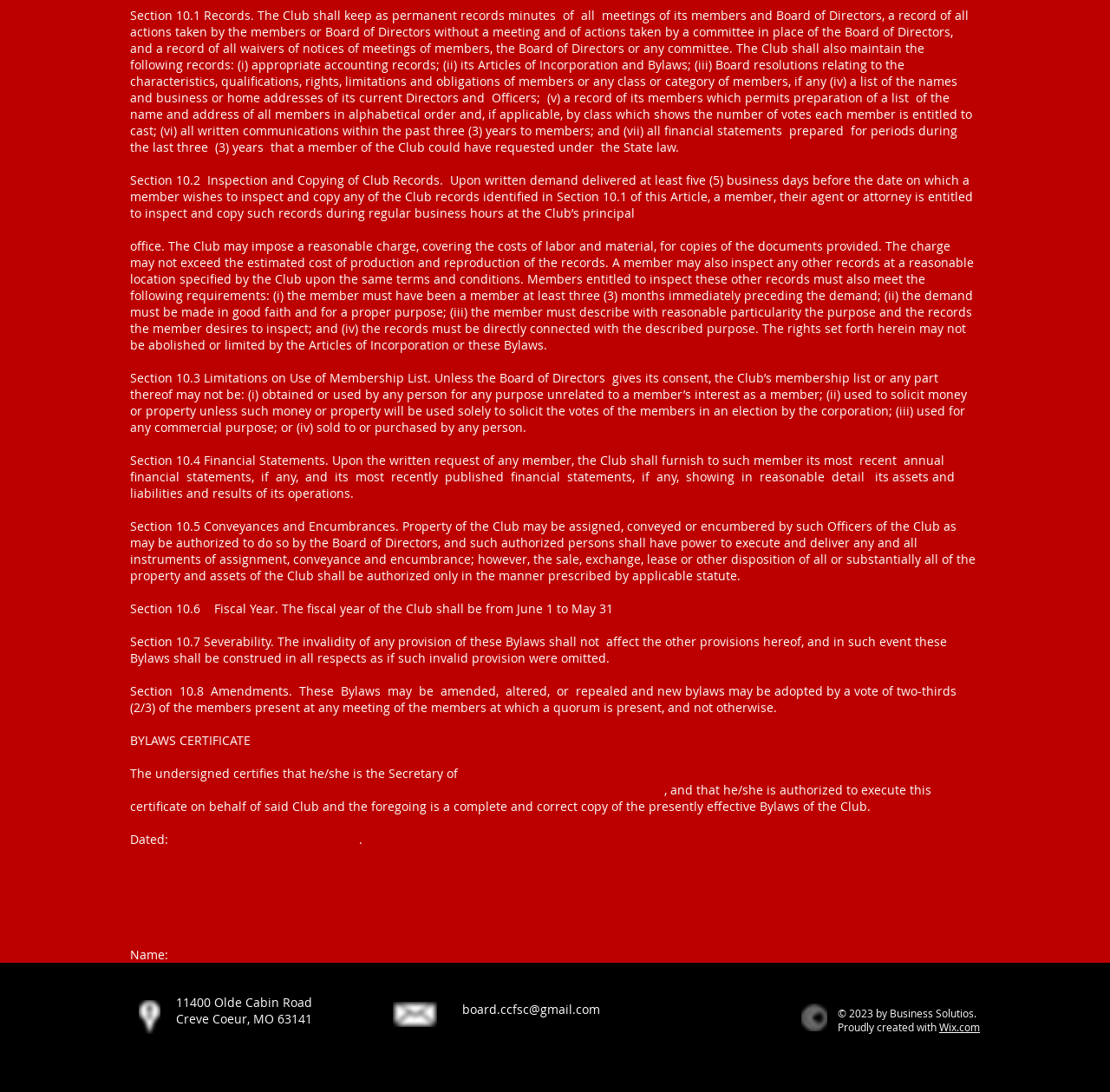Give a succinct answer to this question in a single word or phrase: 
How many sections are there in Article 10?

8